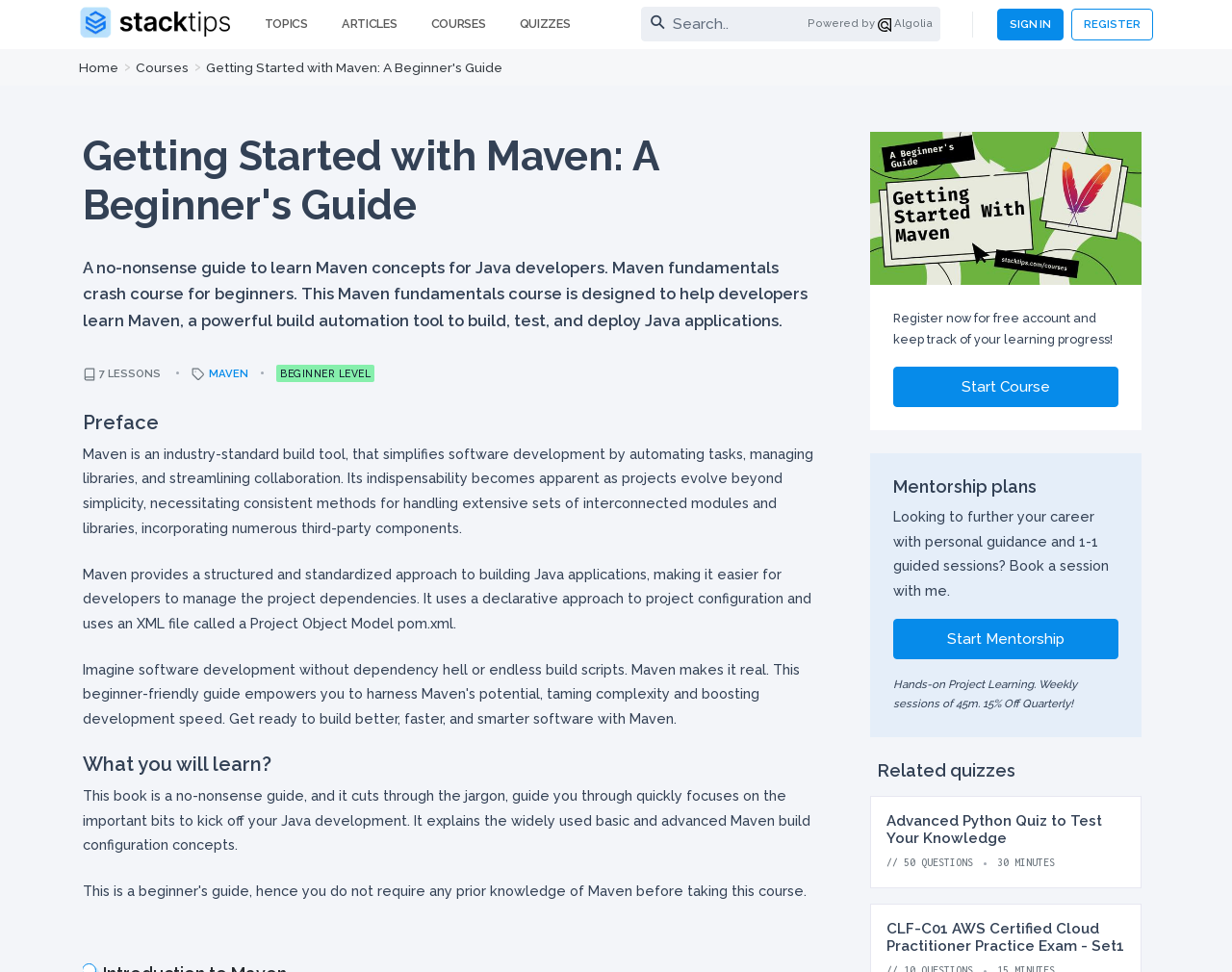Give a concise answer using only one word or phrase for this question:
What is the level of the course?

Beginner